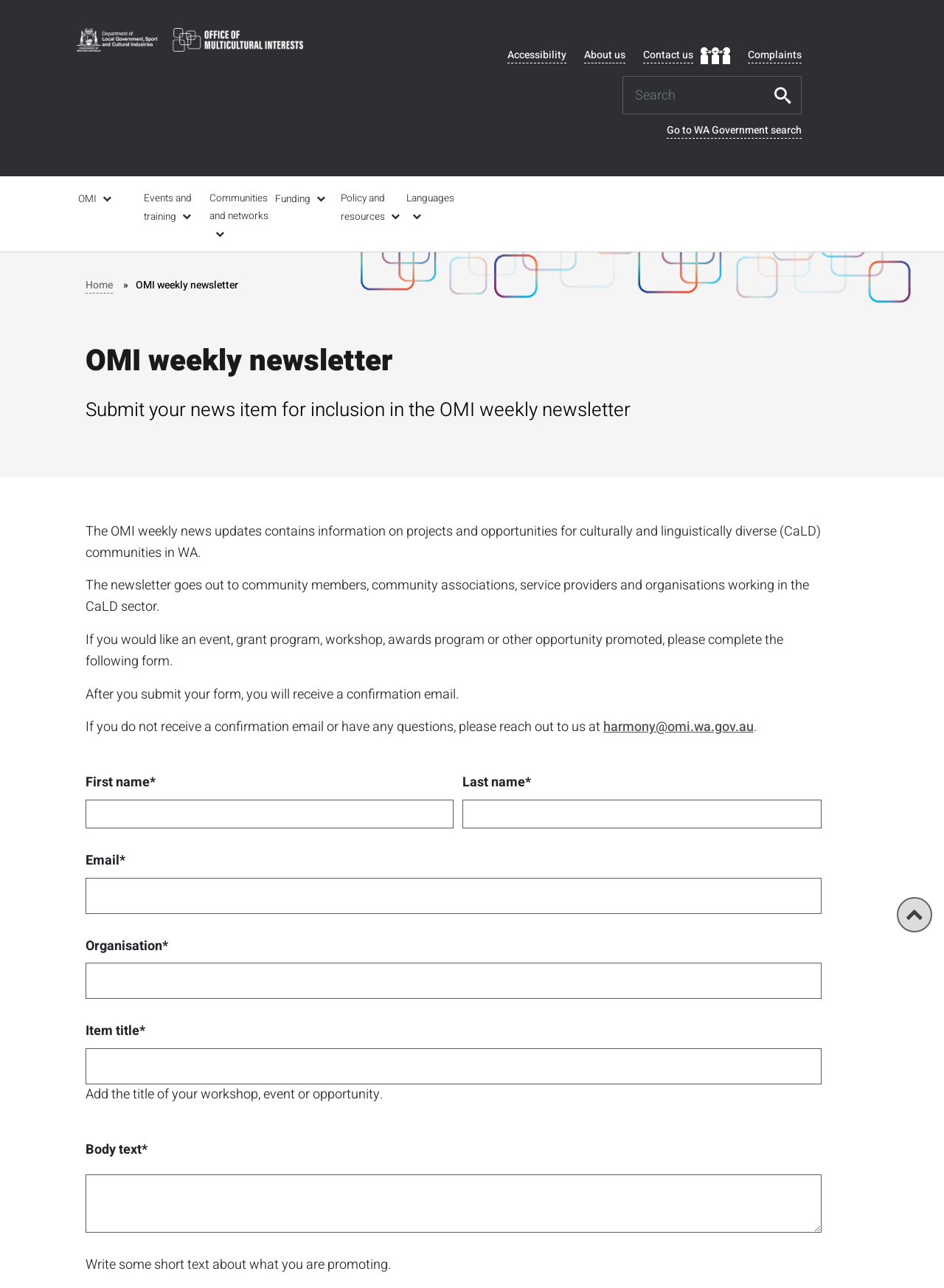Please determine the bounding box coordinates for the UI element described as: "About us".

[0.619, 0.037, 0.662, 0.049]